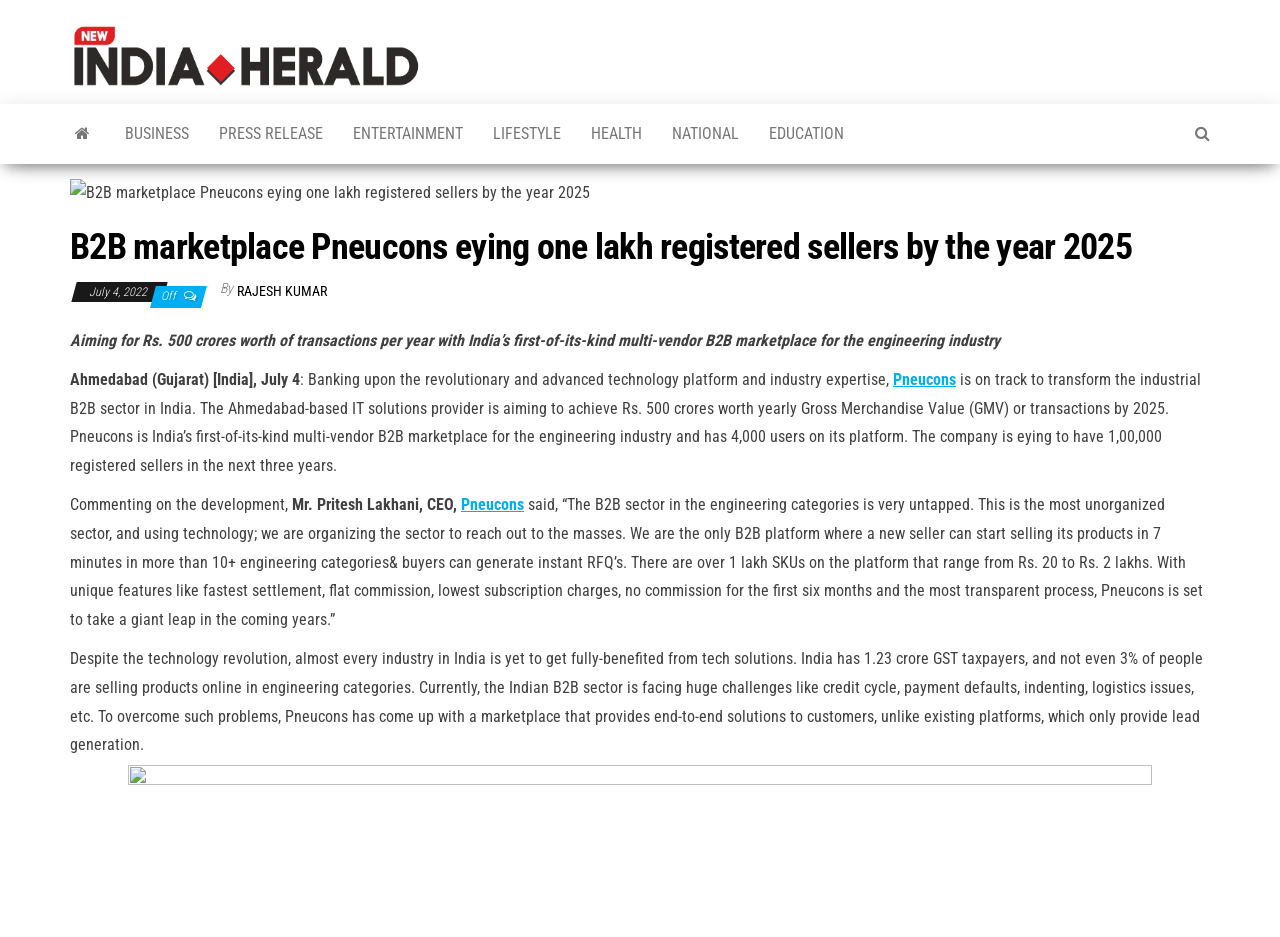Please identify the bounding box coordinates of the clickable area that will fulfill the following instruction: "Learn about Rafael Nadal". The coordinates should be in the format of four float numbers between 0 and 1, i.e., [left, top, right, bottom].

None